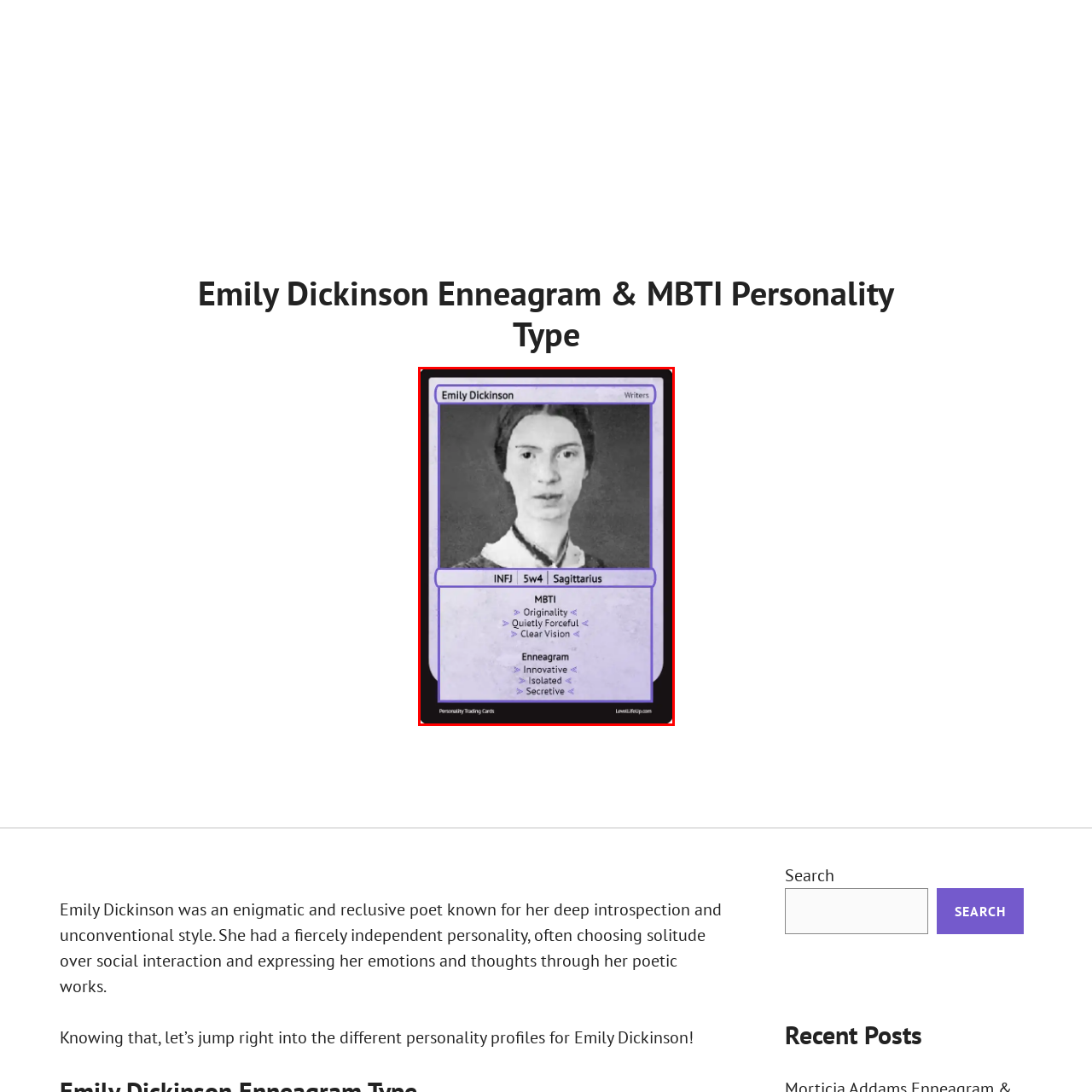What is Emily Dickinson's astrological sign?
Pay attention to the image outlined by the red bounding box and provide a thorough explanation in your answer, using clues from the image.

The trading card highlights Emily Dickinson's astrological sign as Sagittarius, which is mentioned alongside her personality type and Enneagram designation.